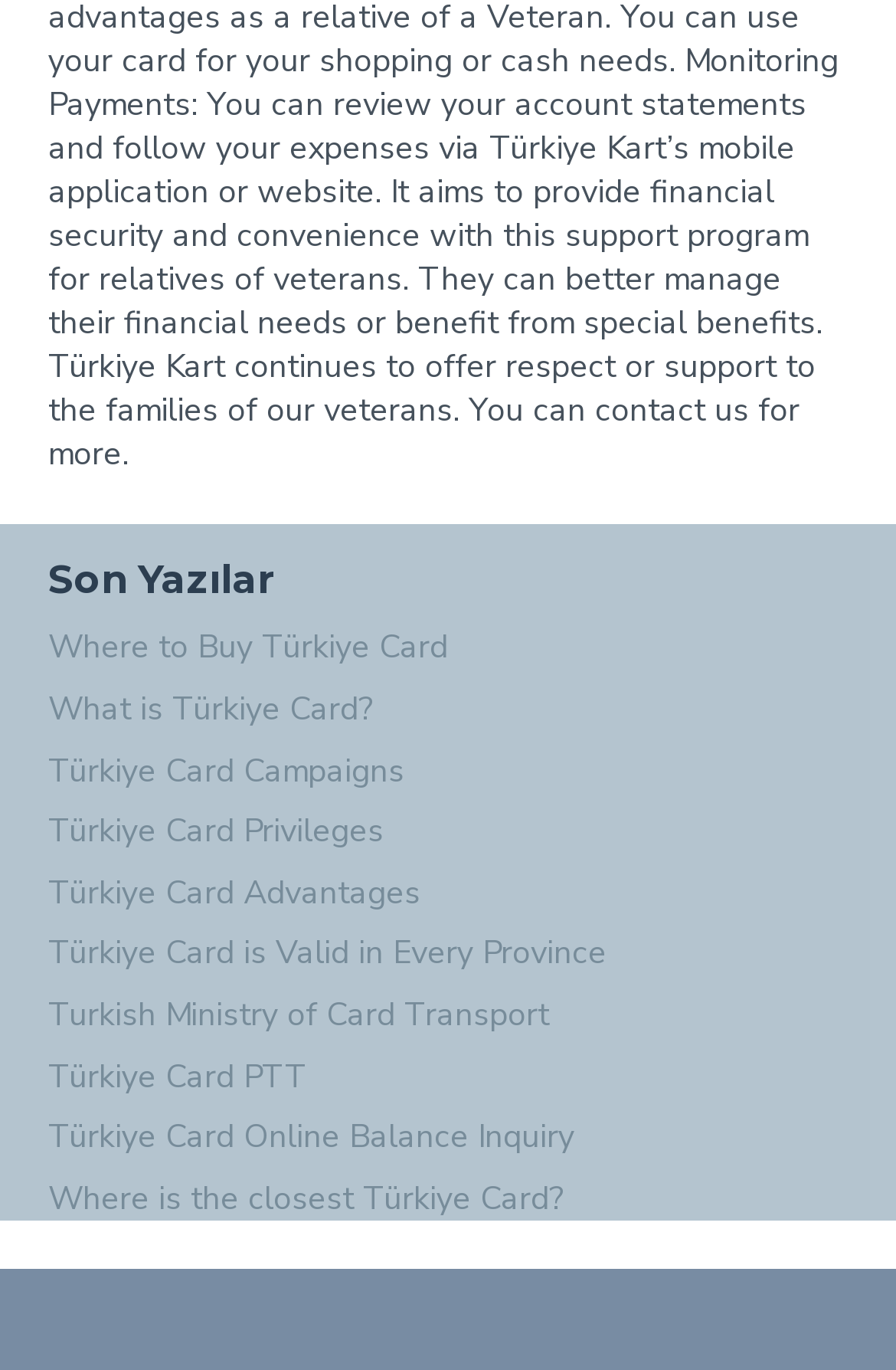How many links are there on the webpage? Please answer the question using a single word or phrase based on the image.

9